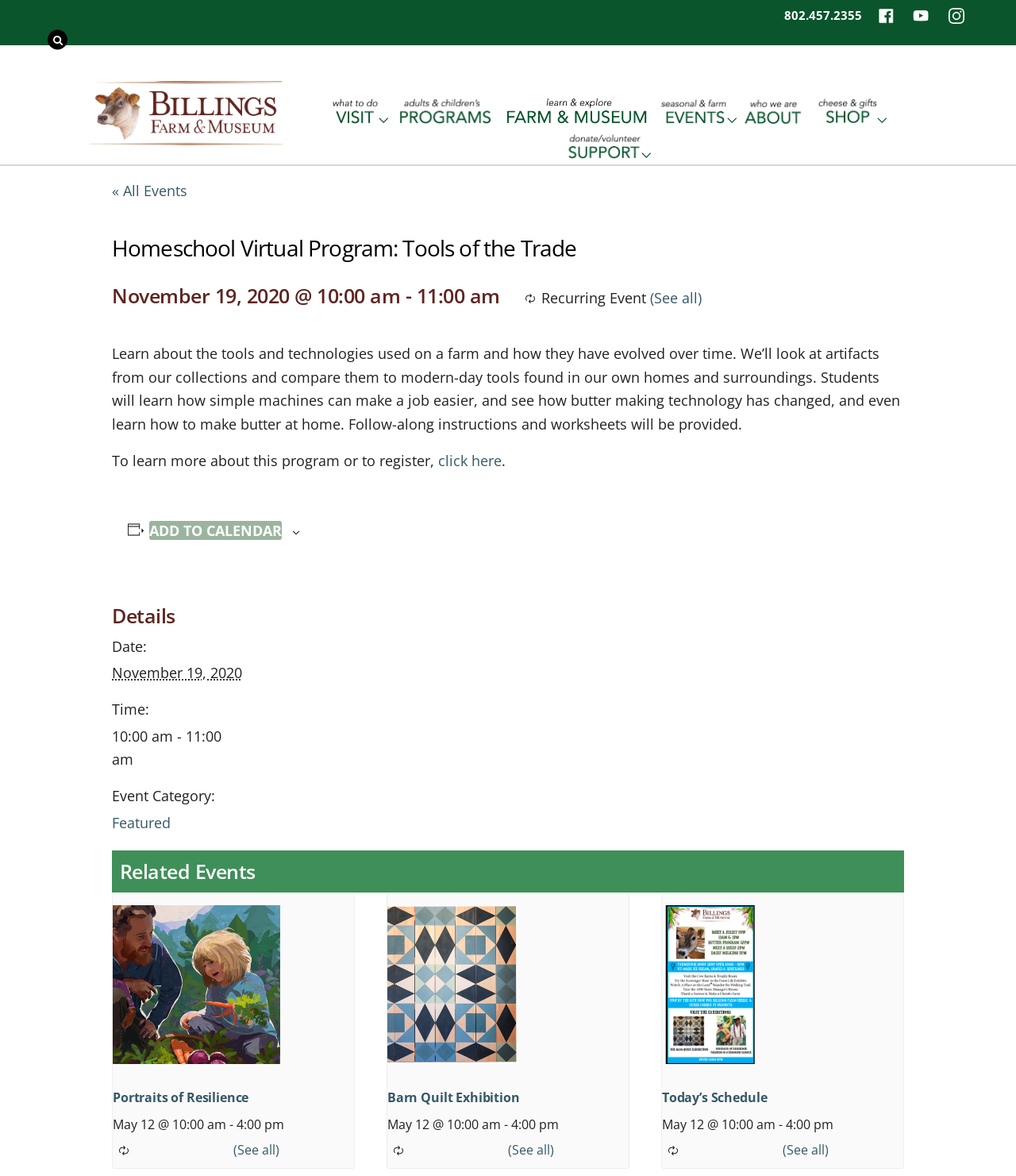Please specify the bounding box coordinates of the element that should be clicked to execute the given instruction: 'Learn more about this program'. Ensure the coordinates are four float numbers between 0 and 1, expressed as [left, top, right, bottom].

[0.431, 0.383, 0.494, 0.4]